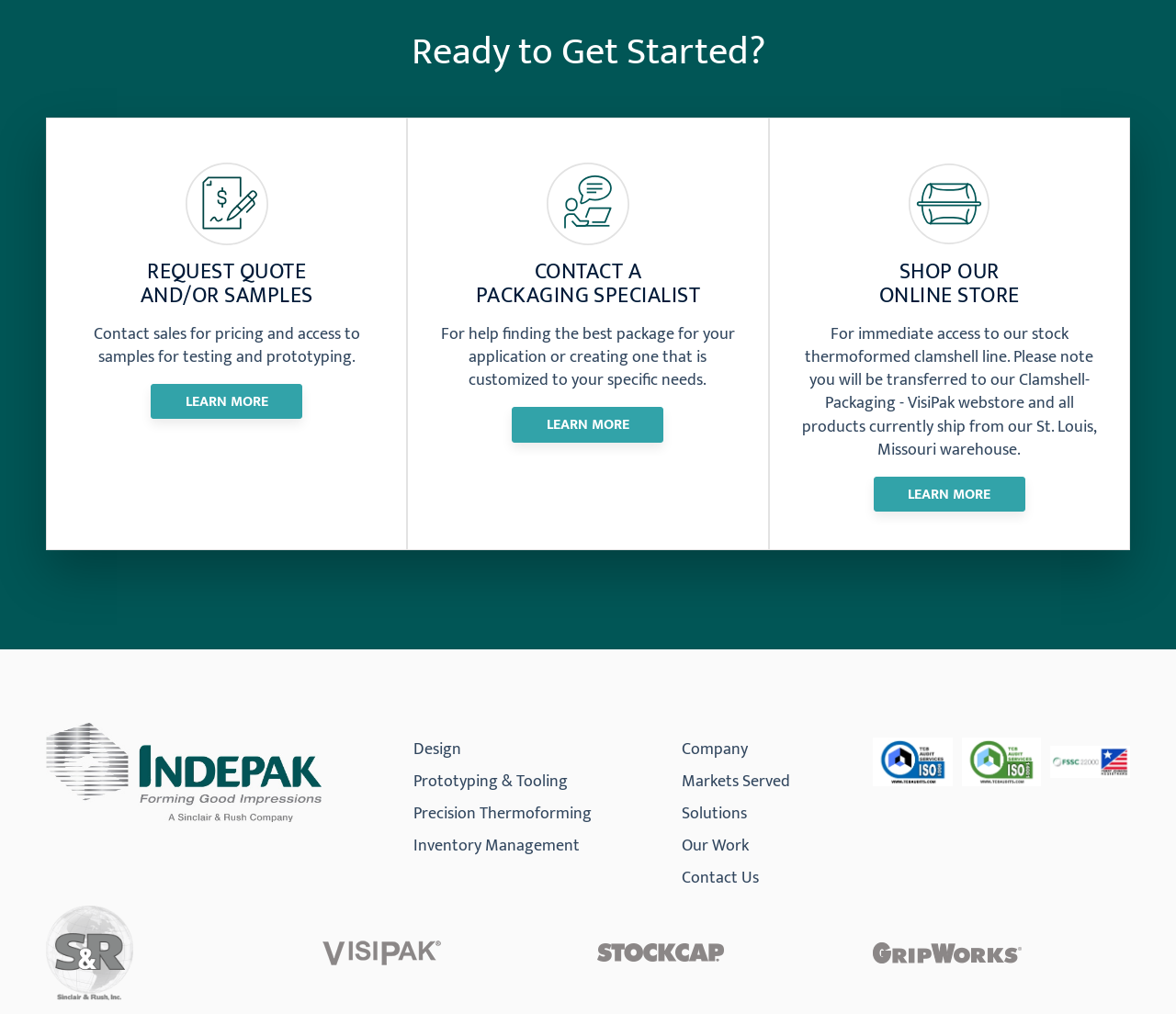How many links are present in the footer section?
Provide a detailed answer to the question using information from the image.

There are 9 links present in the footer section, including 'Design', 'Prototyping & Tooling', 'Precision Thermoforming', 'Inventory Management', 'Company', 'Markets Served', 'Solutions', 'Our Work', and 'Contact Us'.